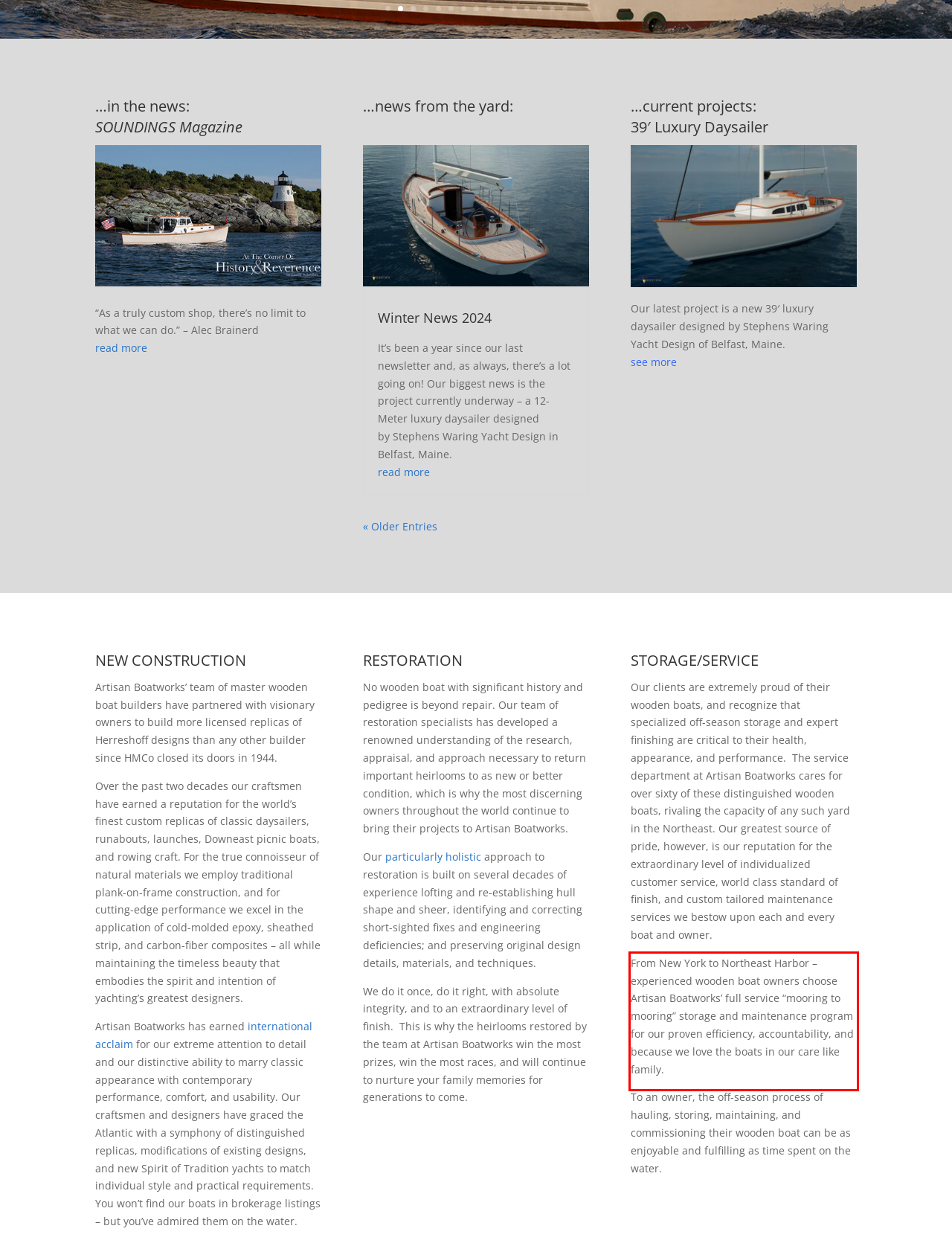Review the webpage screenshot provided, and perform OCR to extract the text from the red bounding box.

From New York to Northeast Harbor – experienced wooden boat owners choose Artisan Boatworks’ full service “mooring to mooring” storage and maintenance program for our proven efficiency, accountability, and because we love the boats in our care like family.